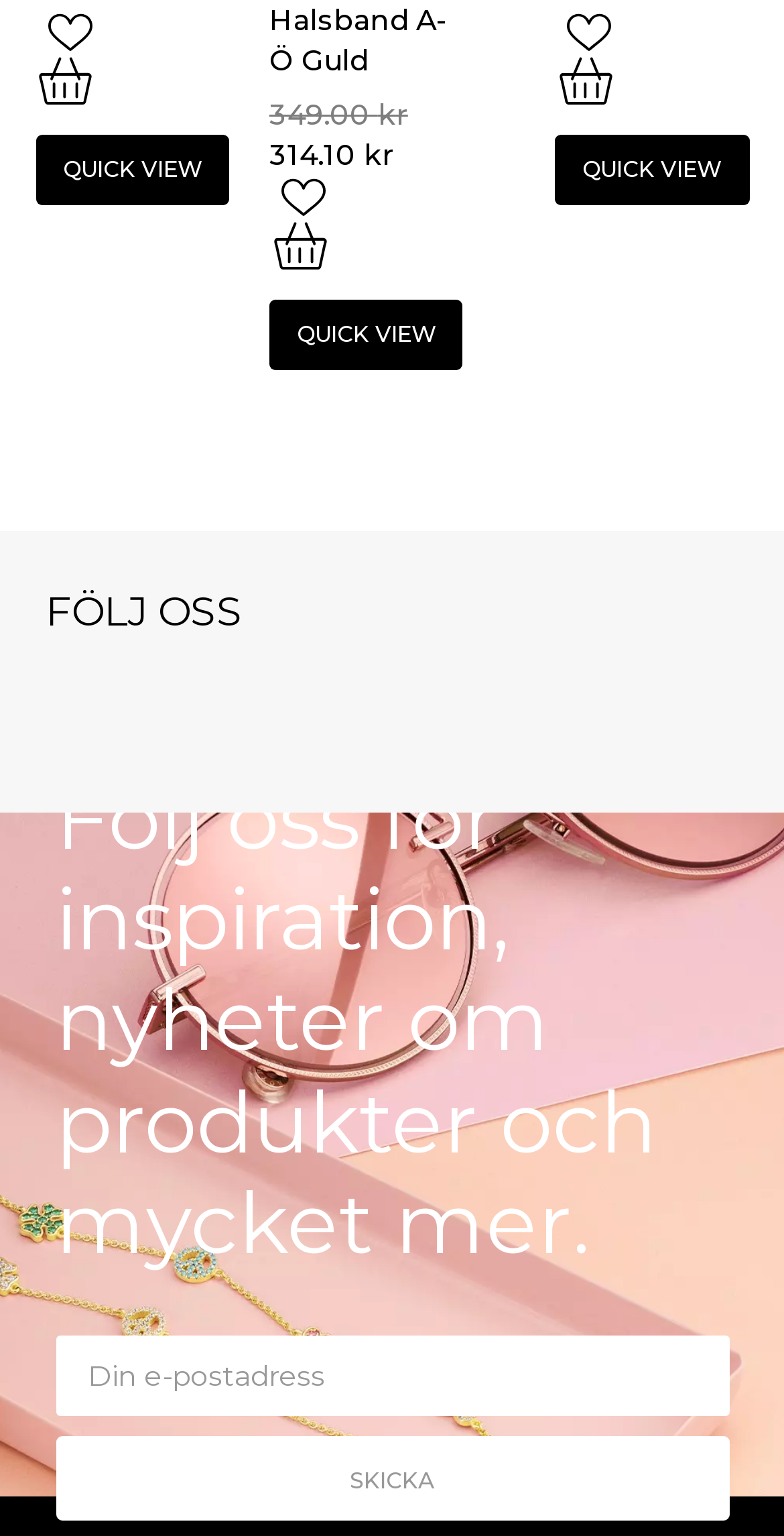Please identify the bounding box coordinates of the clickable area that will allow you to execute the instruction: "Click the 'Skicka' button".

[0.071, 0.934, 0.929, 0.989]